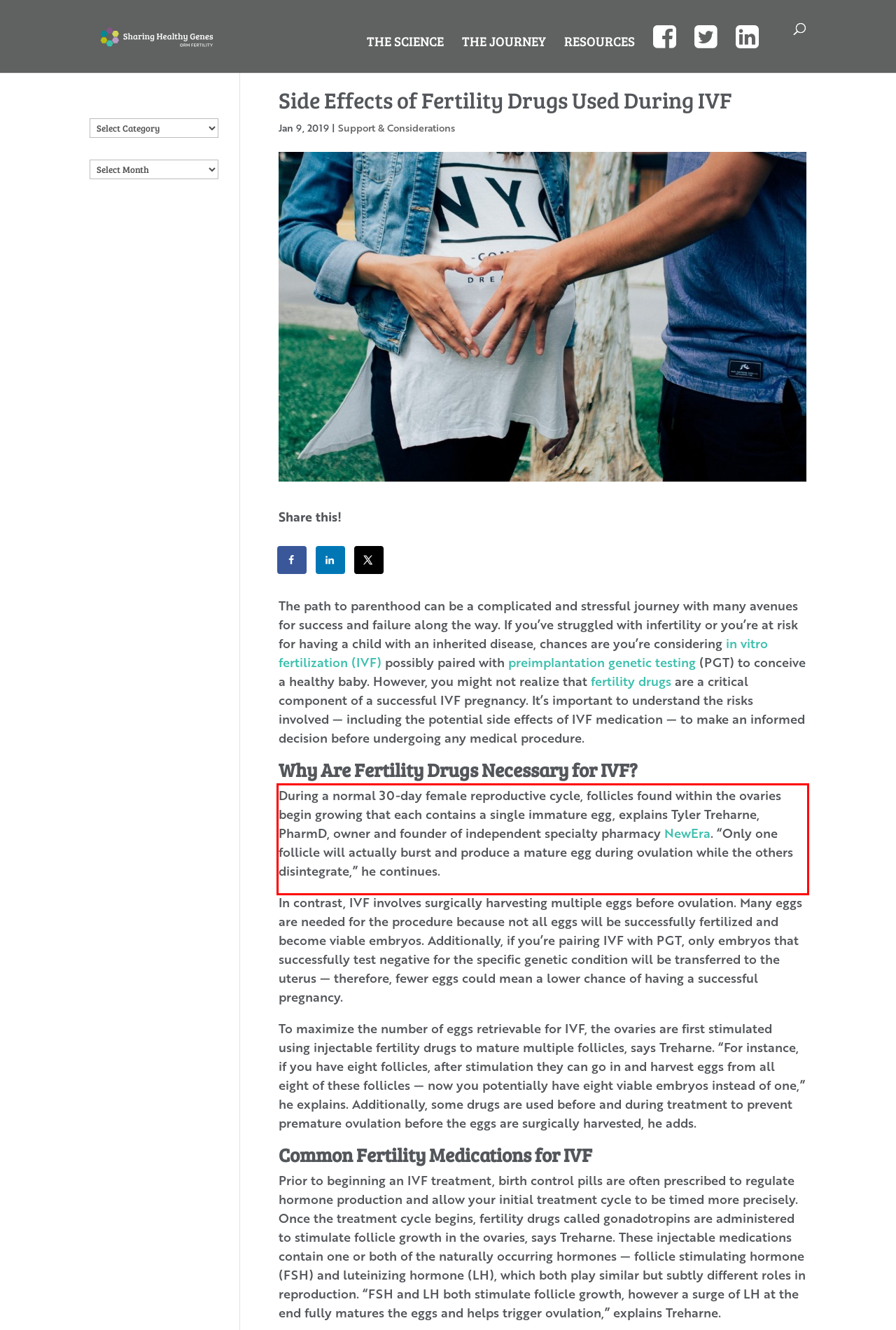You are provided with a screenshot of a webpage containing a red bounding box. Please extract the text enclosed by this red bounding box.

During a normal 30-day female reproductive cycle, follicles found within the ovaries begin growing that each contains a single immature egg, explains Tyler Treharne, PharmD, owner and founder of independent specialty pharmacy NewEra. “Only one follicle will actually burst and produce a mature egg during ovulation while the others disintegrate,” he continues.